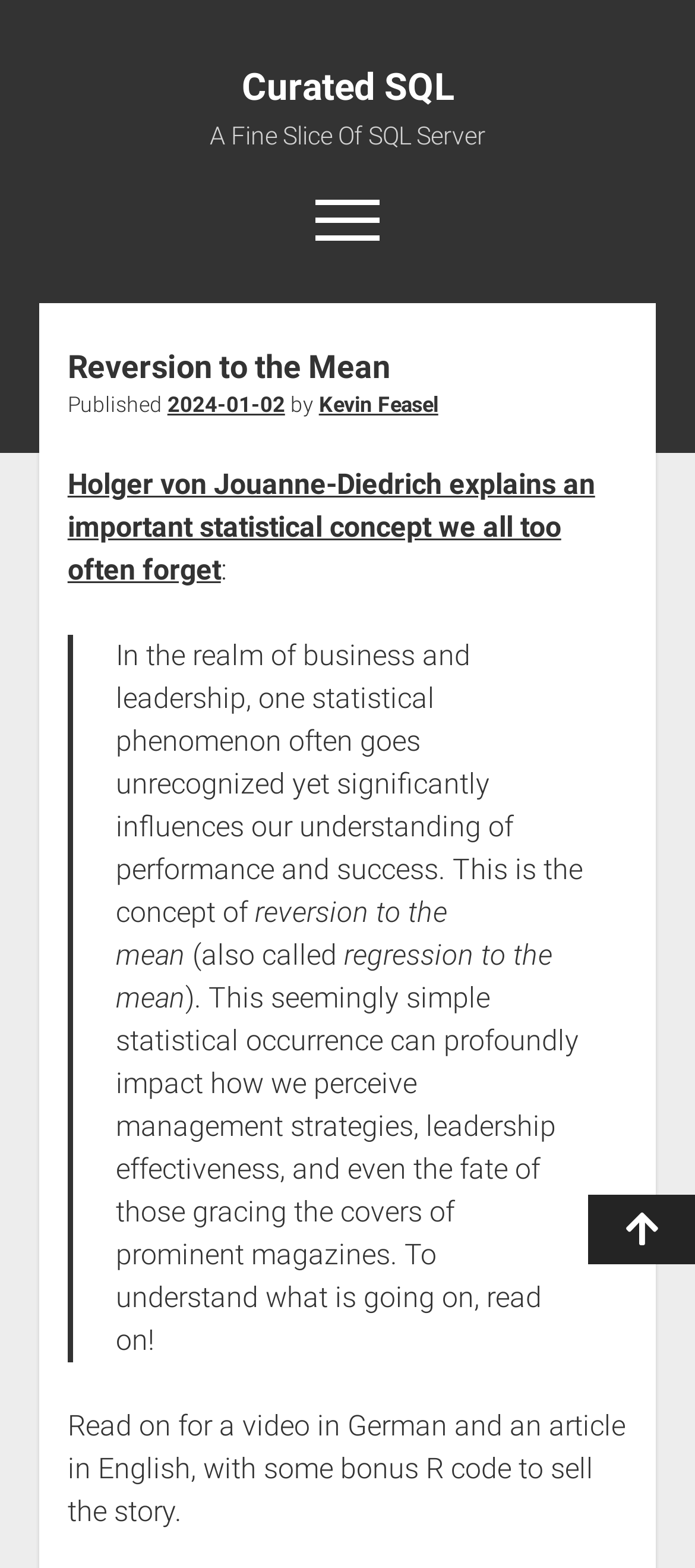Provide the bounding box coordinates of the HTML element described by the text: "About".

[0.431, 0.221, 0.569, 0.25]